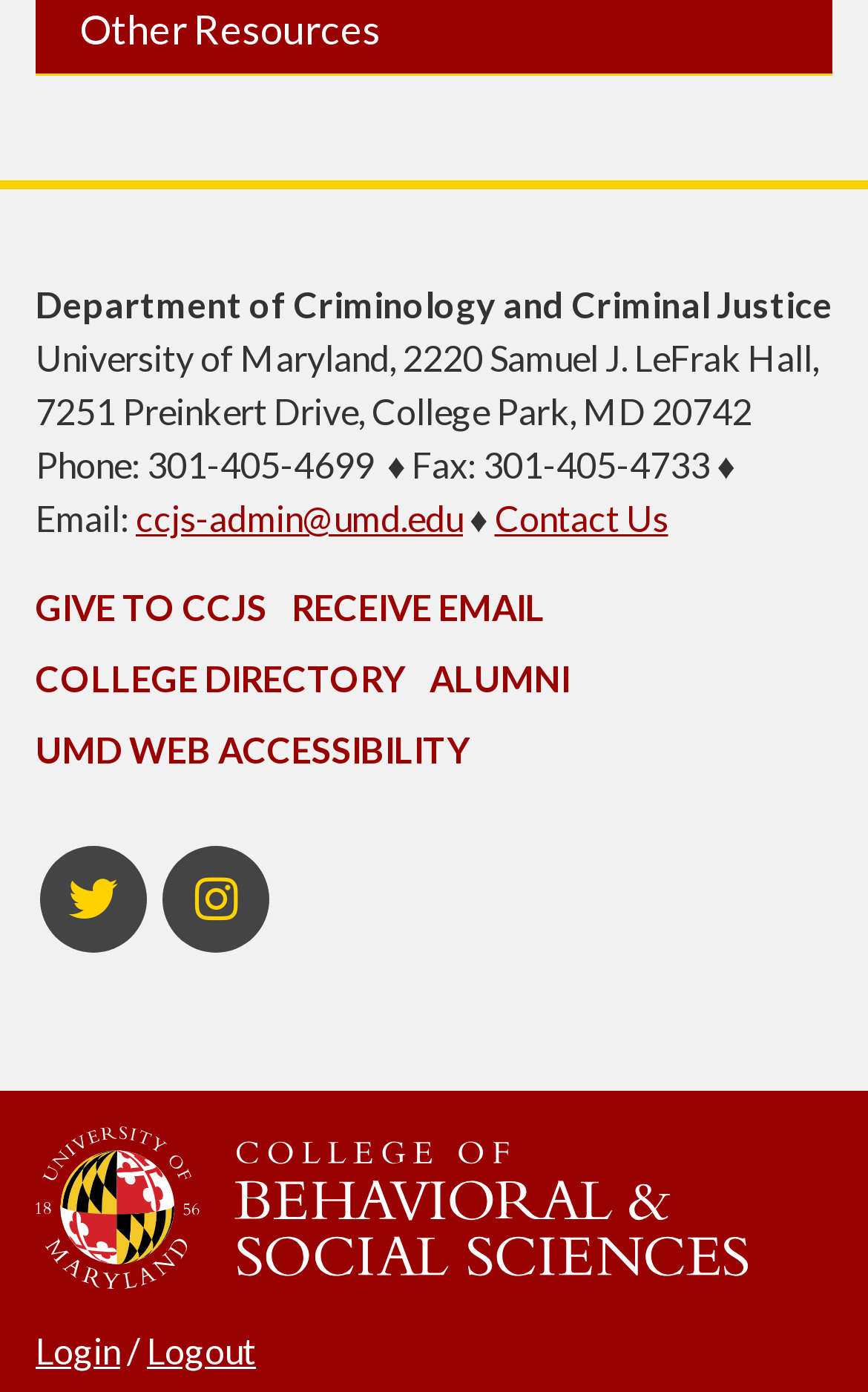What is the department's name?
Please give a detailed and elaborate explanation in response to the question.

I found the department's name by looking at the static text element with the bounding box coordinates [0.041, 0.203, 0.959, 0.233], which contains the text 'Department of Criminology and Criminal Justice'.